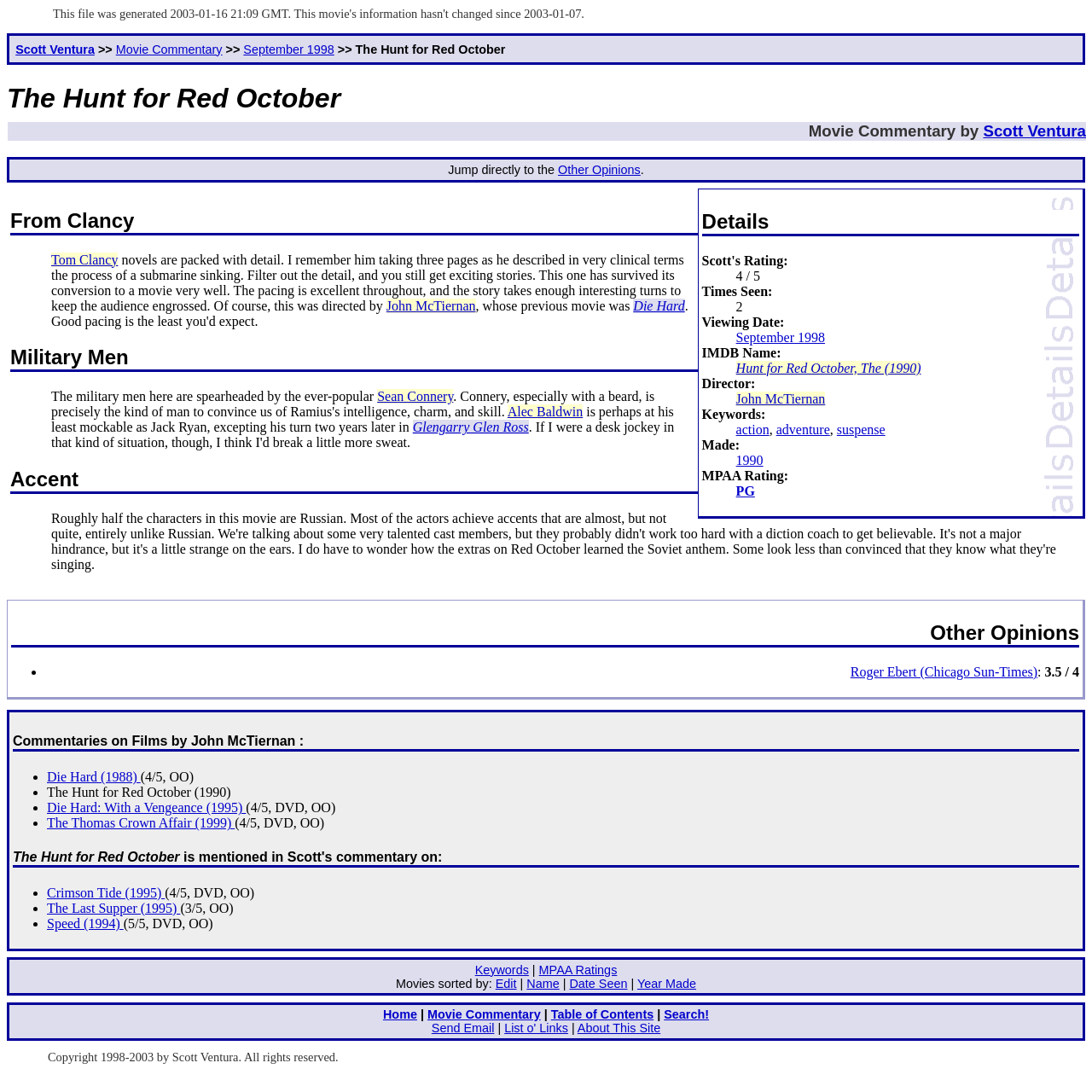Please determine and provide the text content of the webpage's heading.

The Hunt for Red October